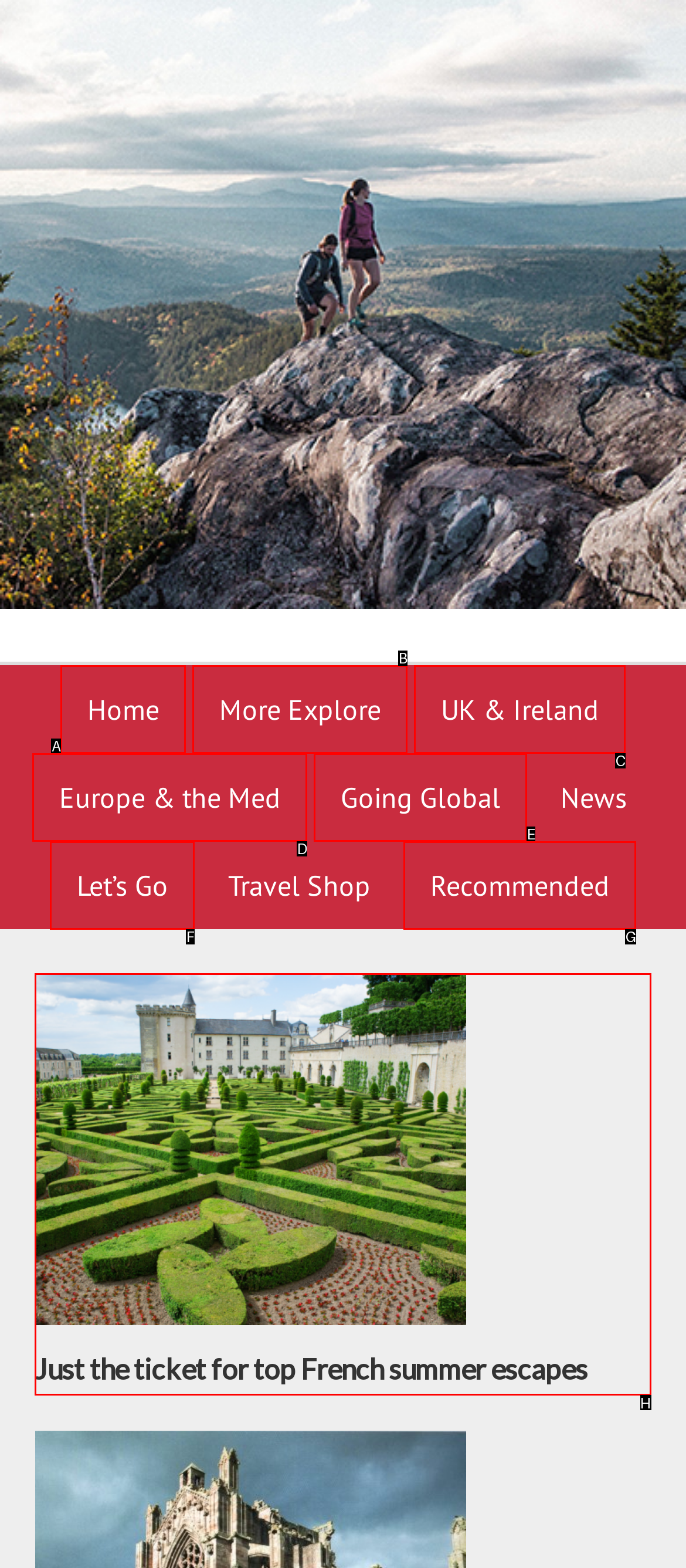Determine which UI element you should click to perform the task: read about Ramses II exhibition
Provide the letter of the correct option from the given choices directly.

H